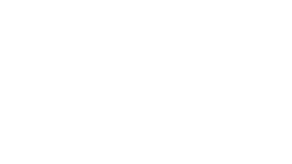Use a single word or phrase to answer the question: What does the logo embody?

BDO's commitment to fostering talent